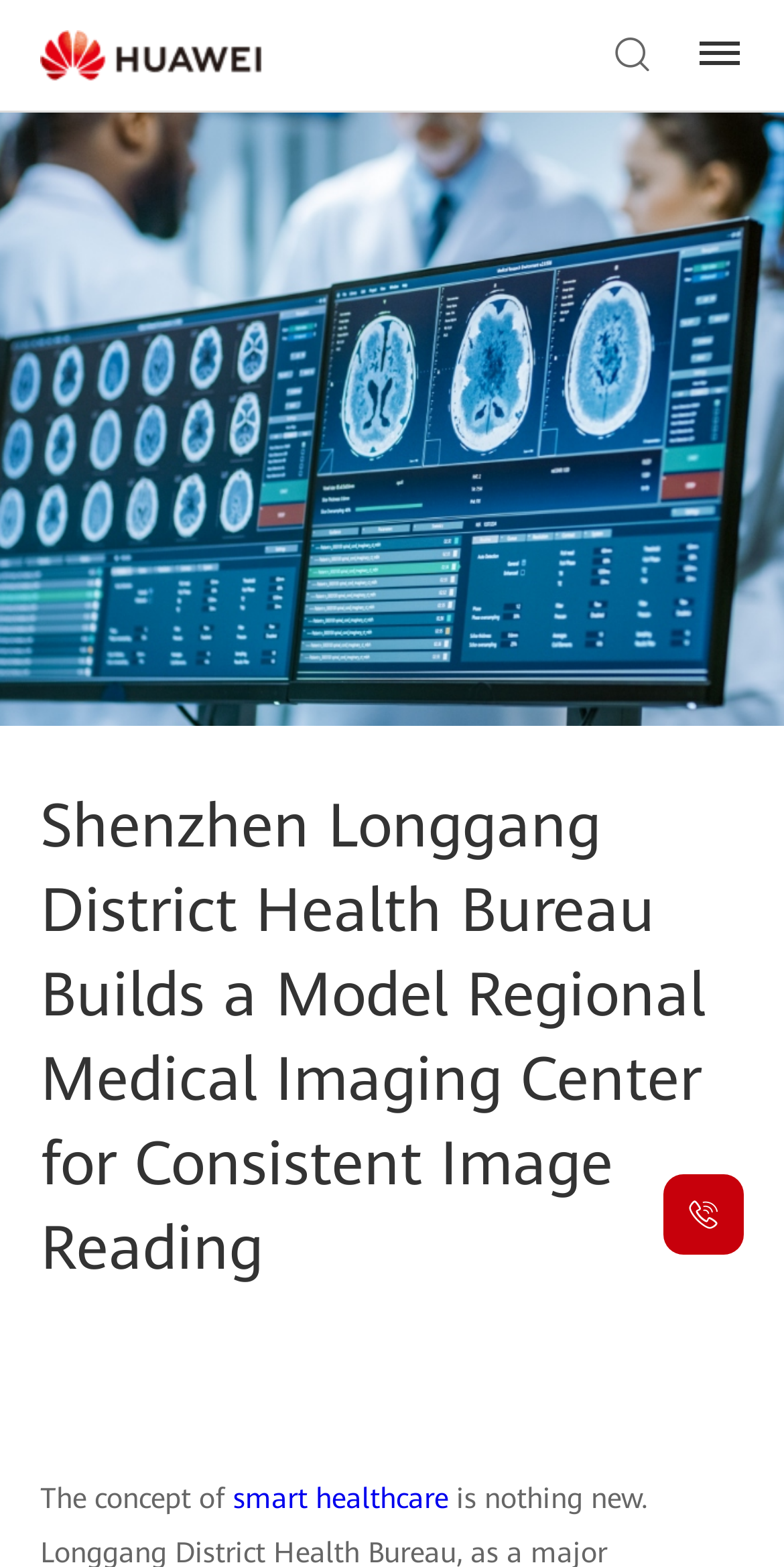Given the description of a UI element: "parent_node: Products and Solutions title="Huawei"", identify the bounding box coordinates of the matching element in the webpage screenshot.

[0.051, 0.019, 0.333, 0.051]